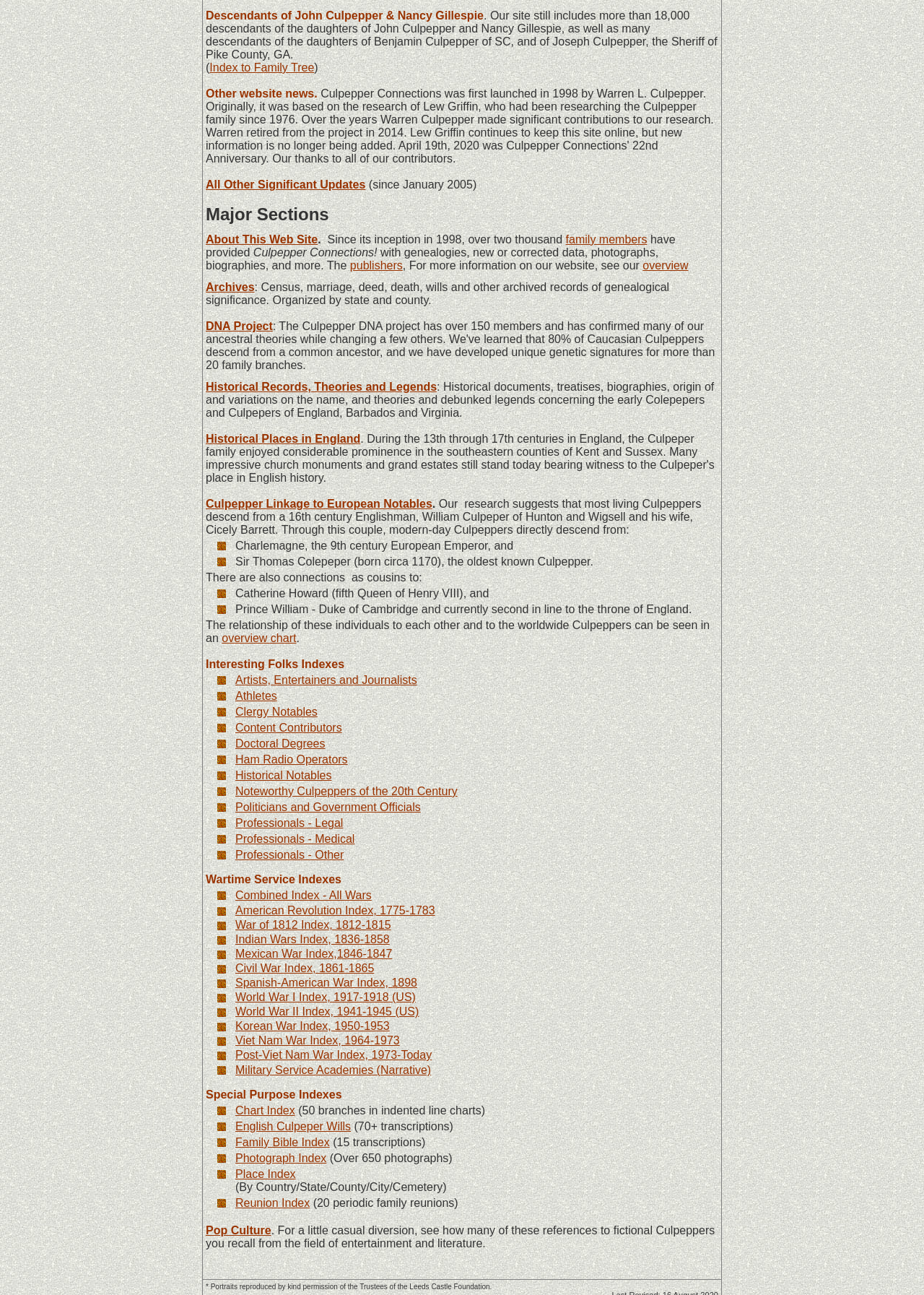Extract the bounding box coordinates for the UI element described as: "Historical Places in England".

[0.223, 0.334, 0.39, 0.344]